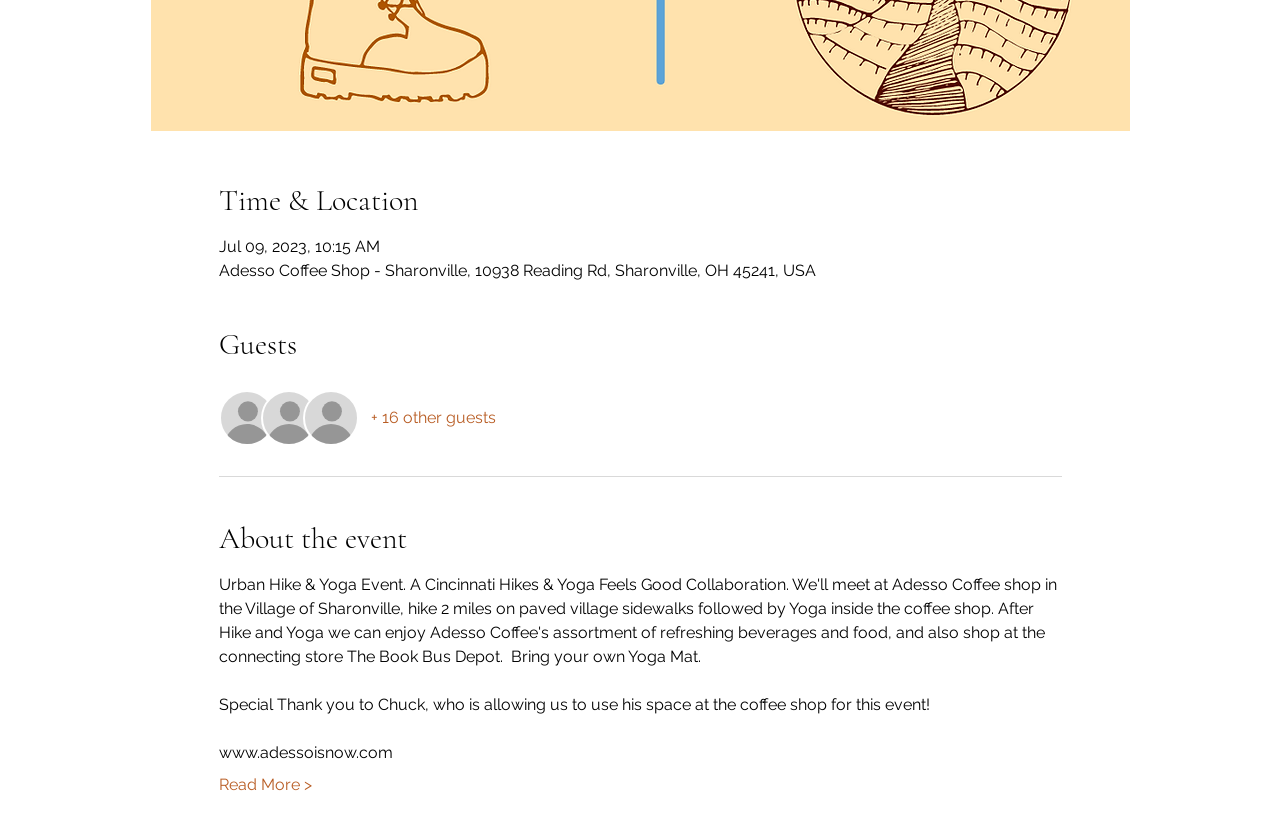Bounding box coordinates are to be given in the format (top-left x, top-left y, bottom-right x, bottom-right y). All values must be floating point numbers between 0 and 1. Provide the bounding box coordinate for the UI element described as: + 16 other guests

[0.171, 0.467, 0.387, 0.534]